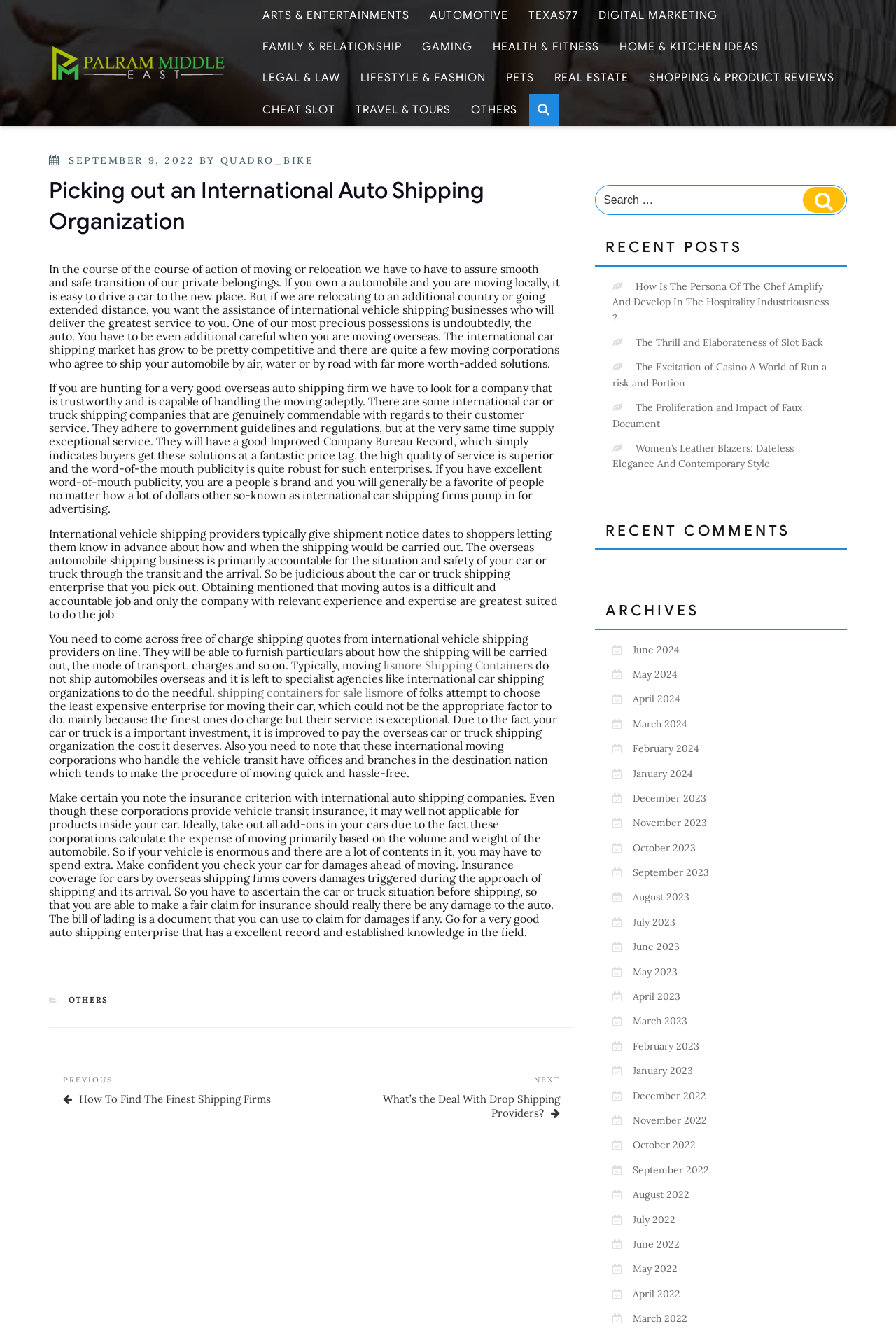Determine the bounding box coordinates of the target area to click to execute the following instruction: "Click on the 'ARTS & ENTERTAINMENTS' link."

[0.283, 0.0, 0.466, 0.023]